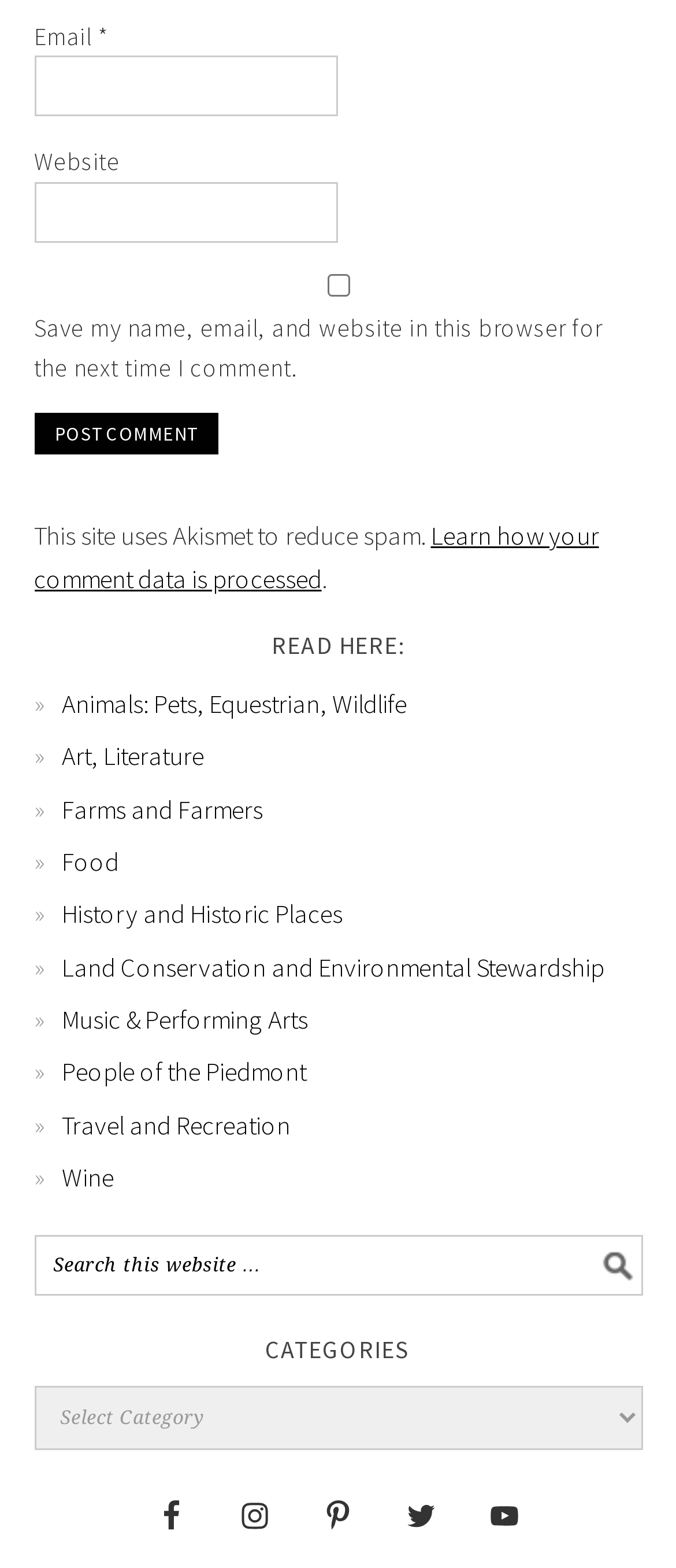Please provide the bounding box coordinates in the format (top-left x, top-left y, bottom-right x, bottom-right y). Remember, all values are floating point numbers between 0 and 1. What is the bounding box coordinate of the region described as: parent_node: Email * aria-describedby="email-notes" name="email"

[0.05, 0.036, 0.5, 0.074]